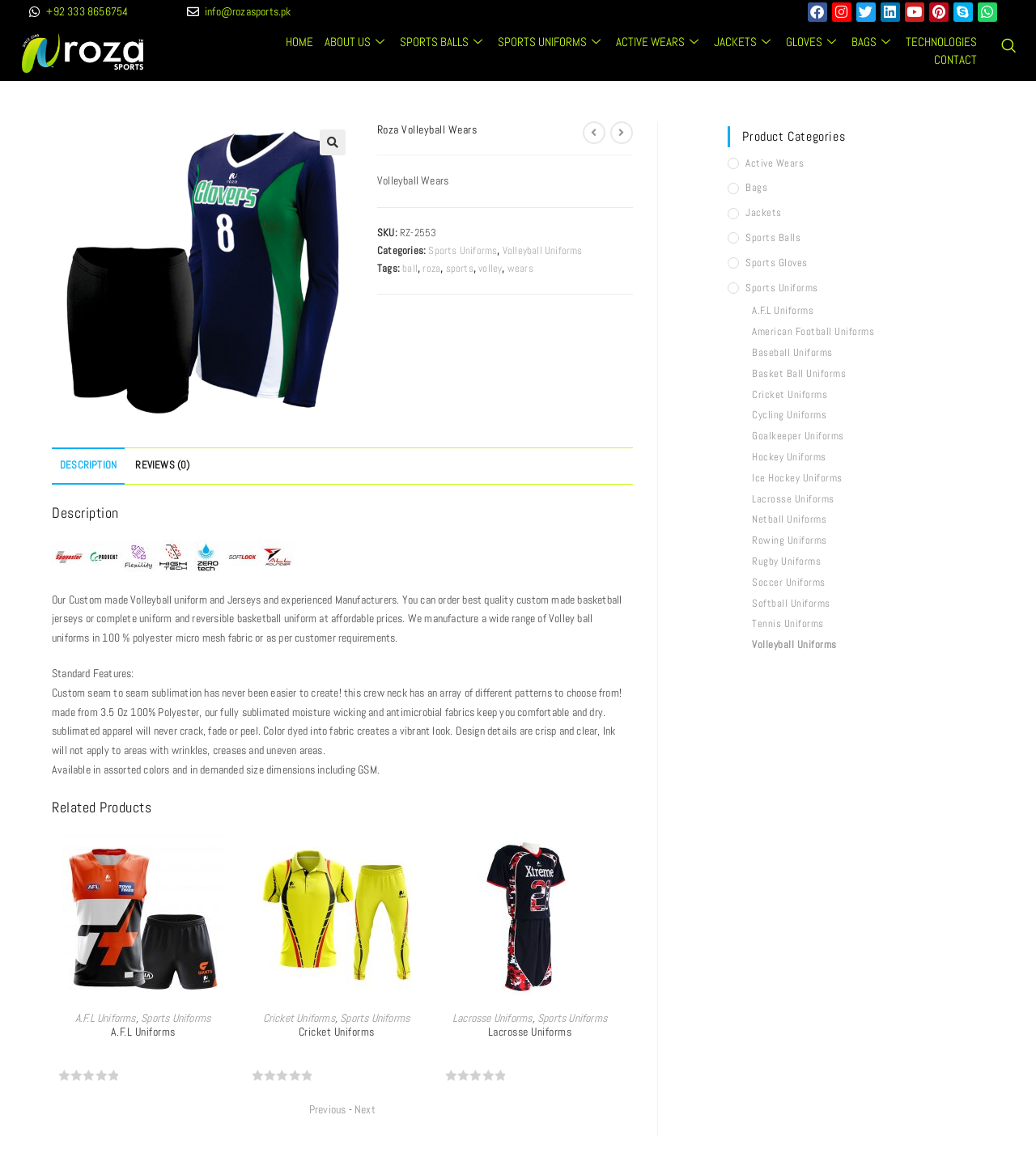How many related products are shown on the webpage?
Deliver a detailed and extensive answer to the question.

The related products are shown at the bottom of the webpage, and there are three products listed: 'Cricket Uniforms', 'Lacrosse Uniforms', and 'Ice Hockey Uniforms'.